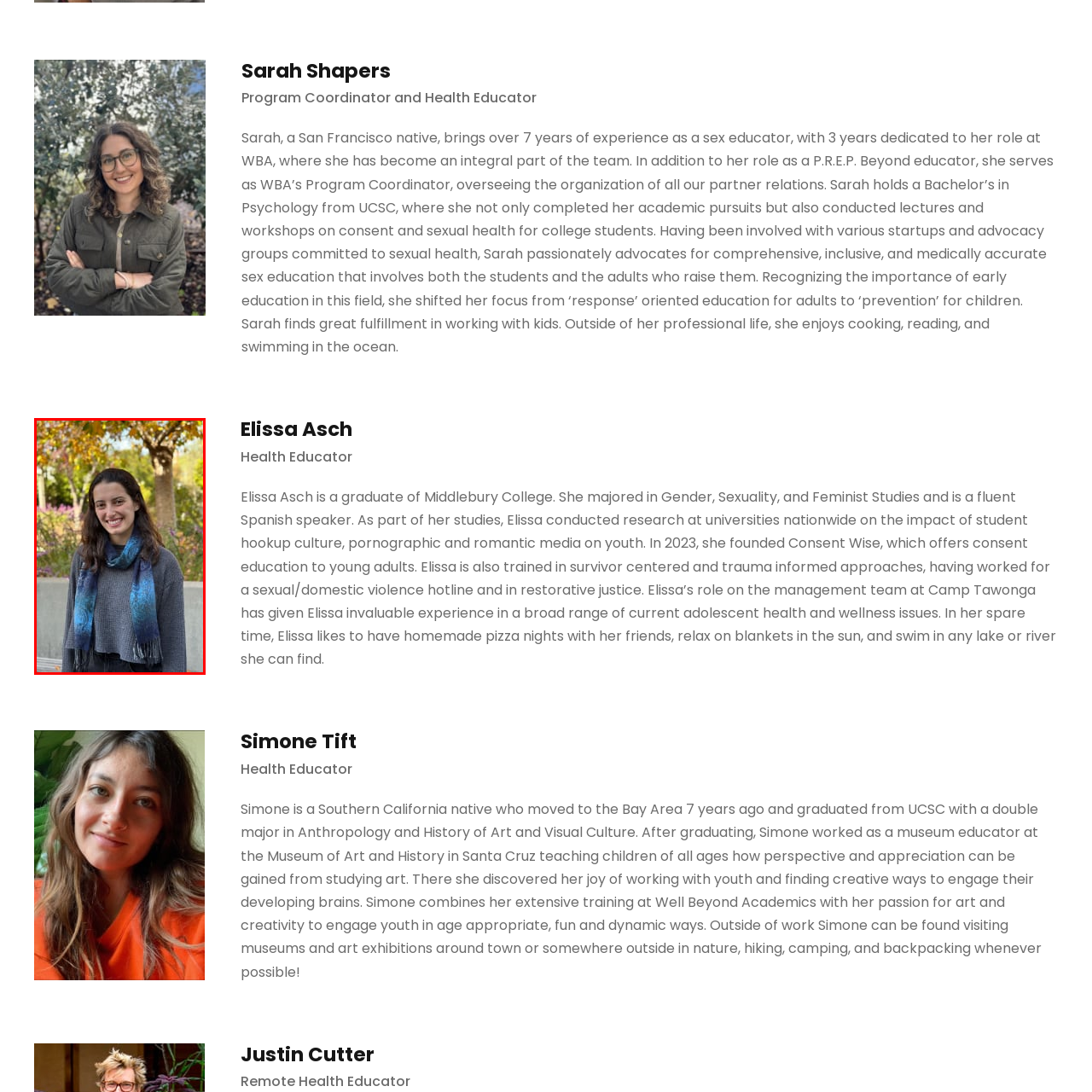Observe the section highlighted in yellow, What is the color of Elissa's scarf? 
Please respond using a single word or phrase.

Vibrant blue